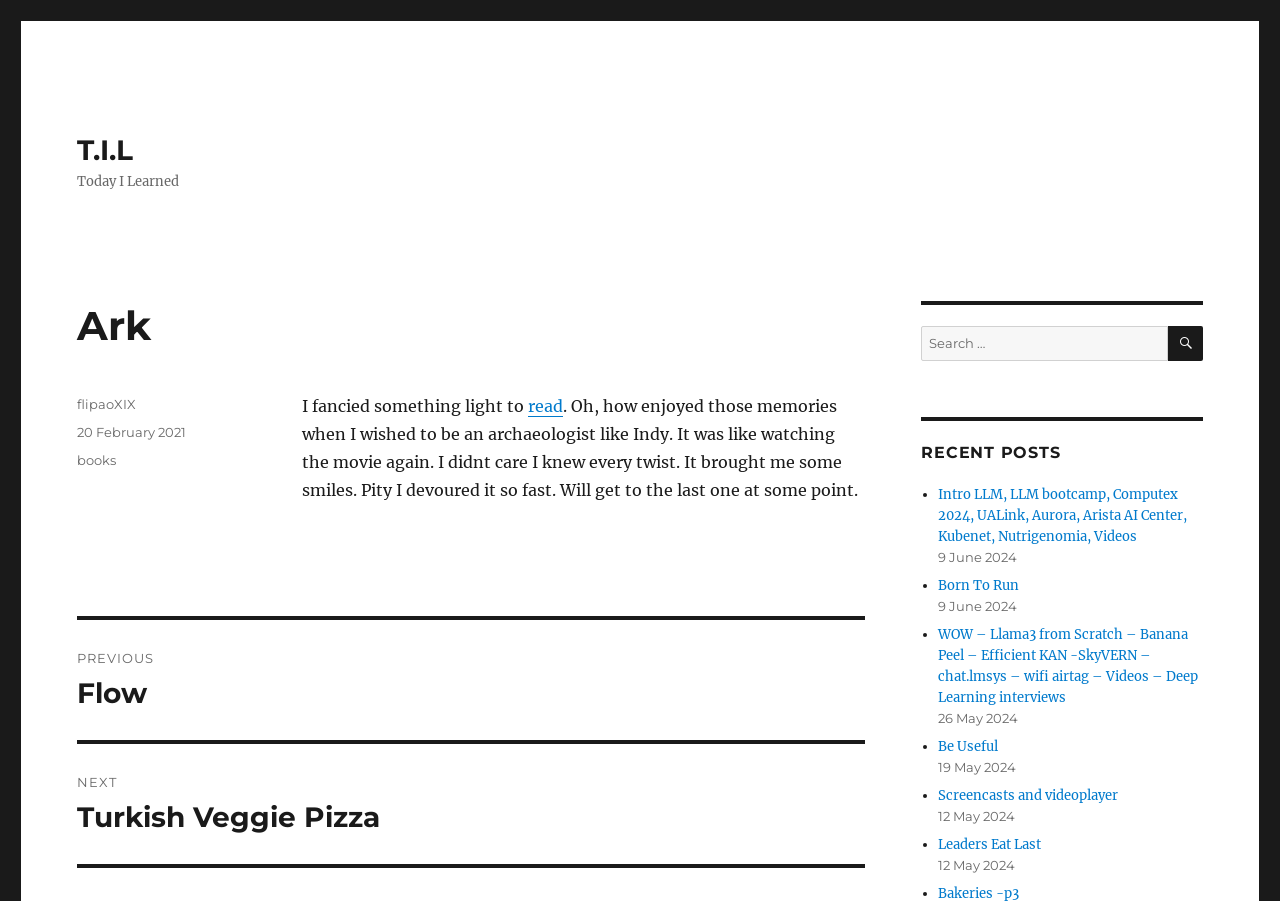What is the title of the next post?
Answer the question with a single word or phrase by looking at the picture.

Turkish Veggie Pizza